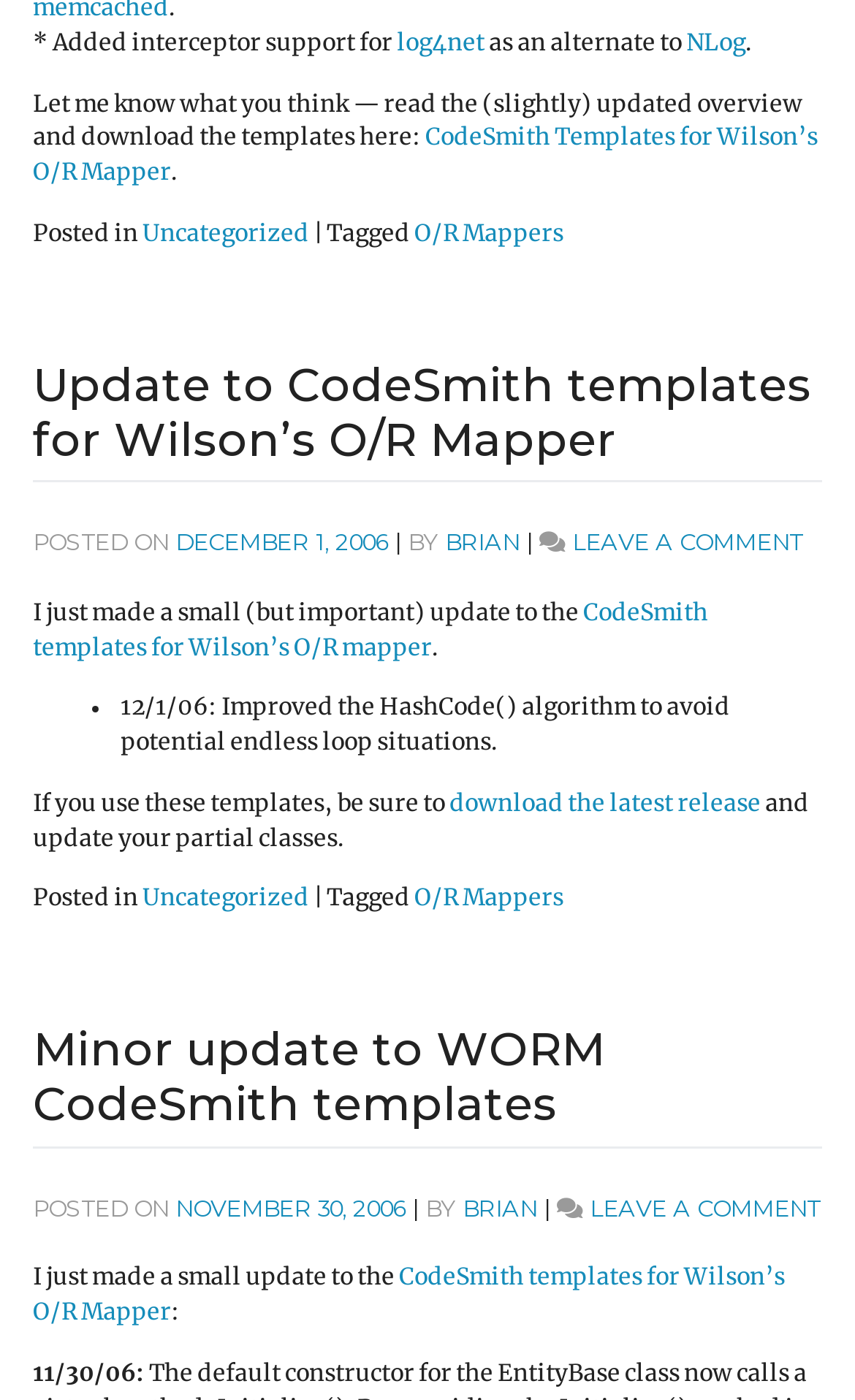Point out the bounding box coordinates of the section to click in order to follow this instruction: "Click on the link to read the updated overview and download the templates".

[0.038, 0.088, 0.956, 0.133]